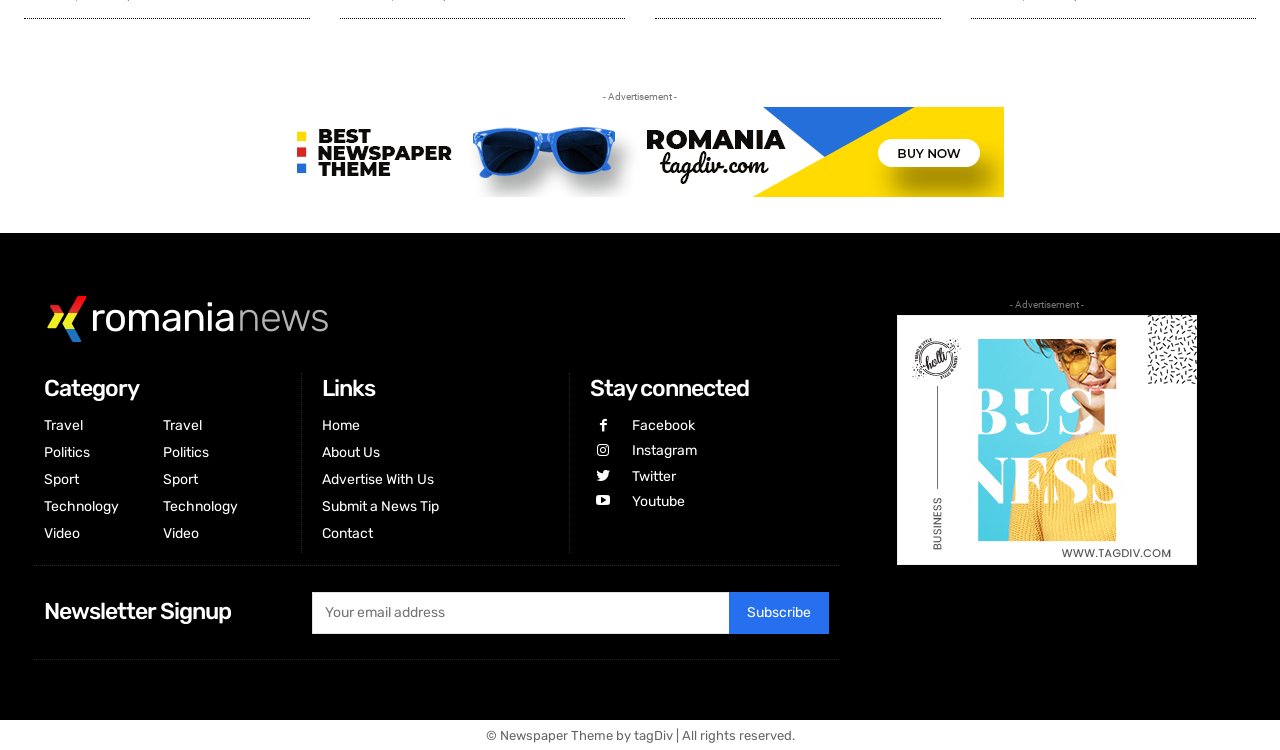How can I stay connected with this news website?
Please give a detailed and elaborate explanation in response to the question.

I found the ways to stay connected with this news website by looking at the links under the 'Stay connected' heading, which are 'Facebook', 'Instagram', 'Twitter', and 'Youtube'.